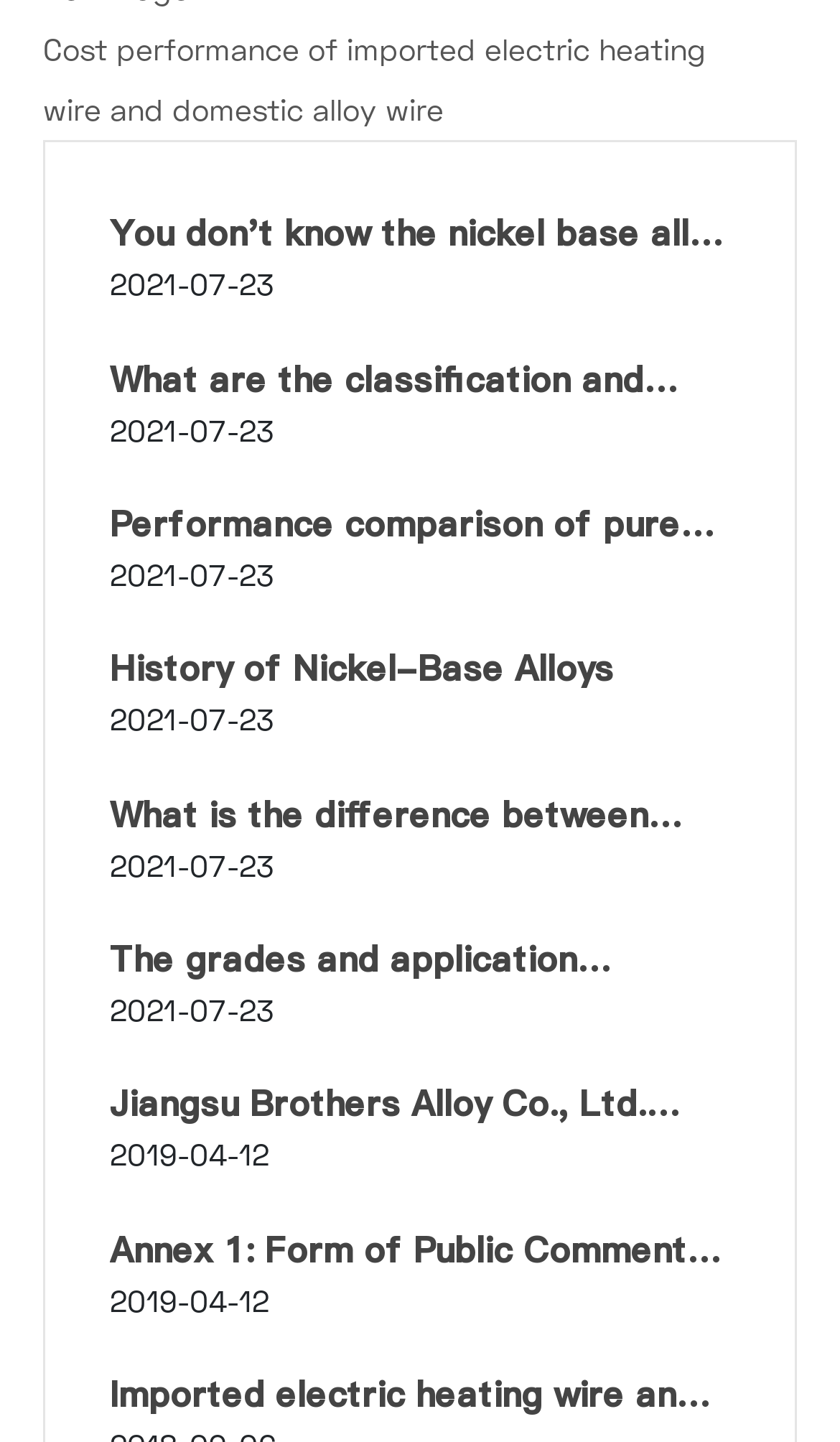Use a single word or phrase to answer the question: What is the topic of the article 'You don't know the nickel base alloy knowledge book'?

Nickel base alloy